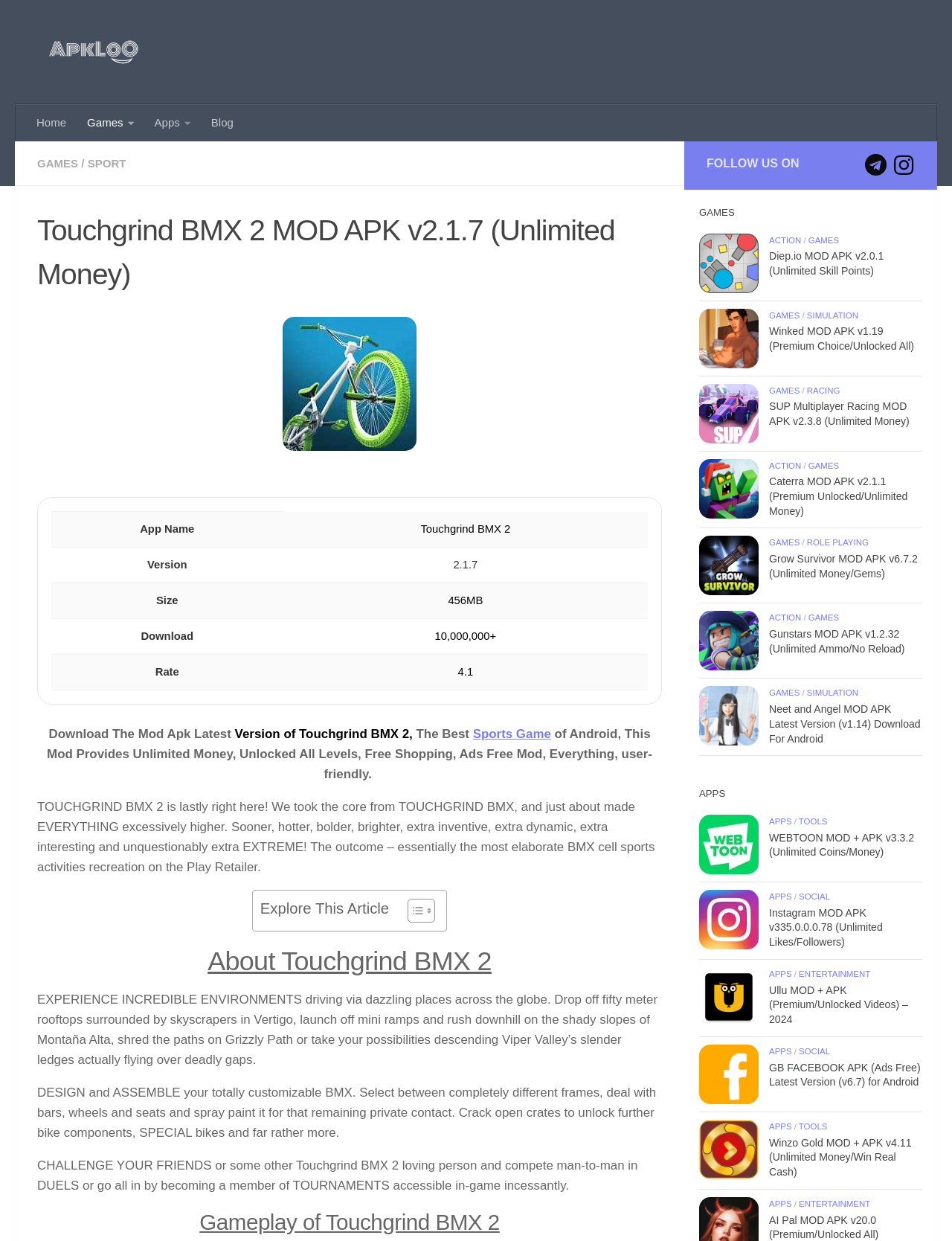Please find the bounding box coordinates of the element that you should click to achieve the following instruction: "Search for something". The coordinates should be presented as four float numbers between 0 and 1: [left, top, right, bottom].

None